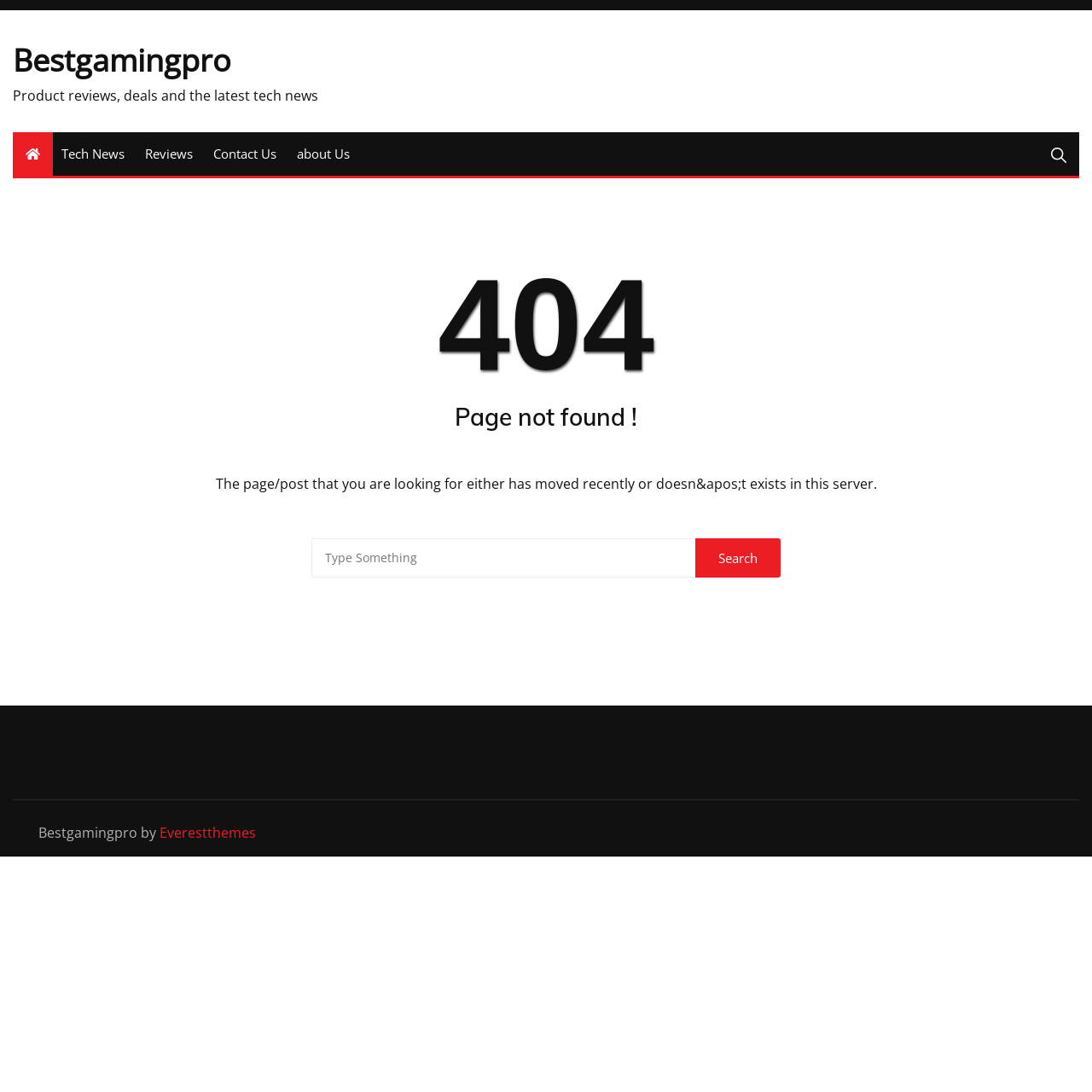What type of content does the website provide?
Please elaborate on the answer to the question with detailed information.

I found this information by reading the static text located just below the website's name, which states 'Product reviews, deals and the latest tech news'.